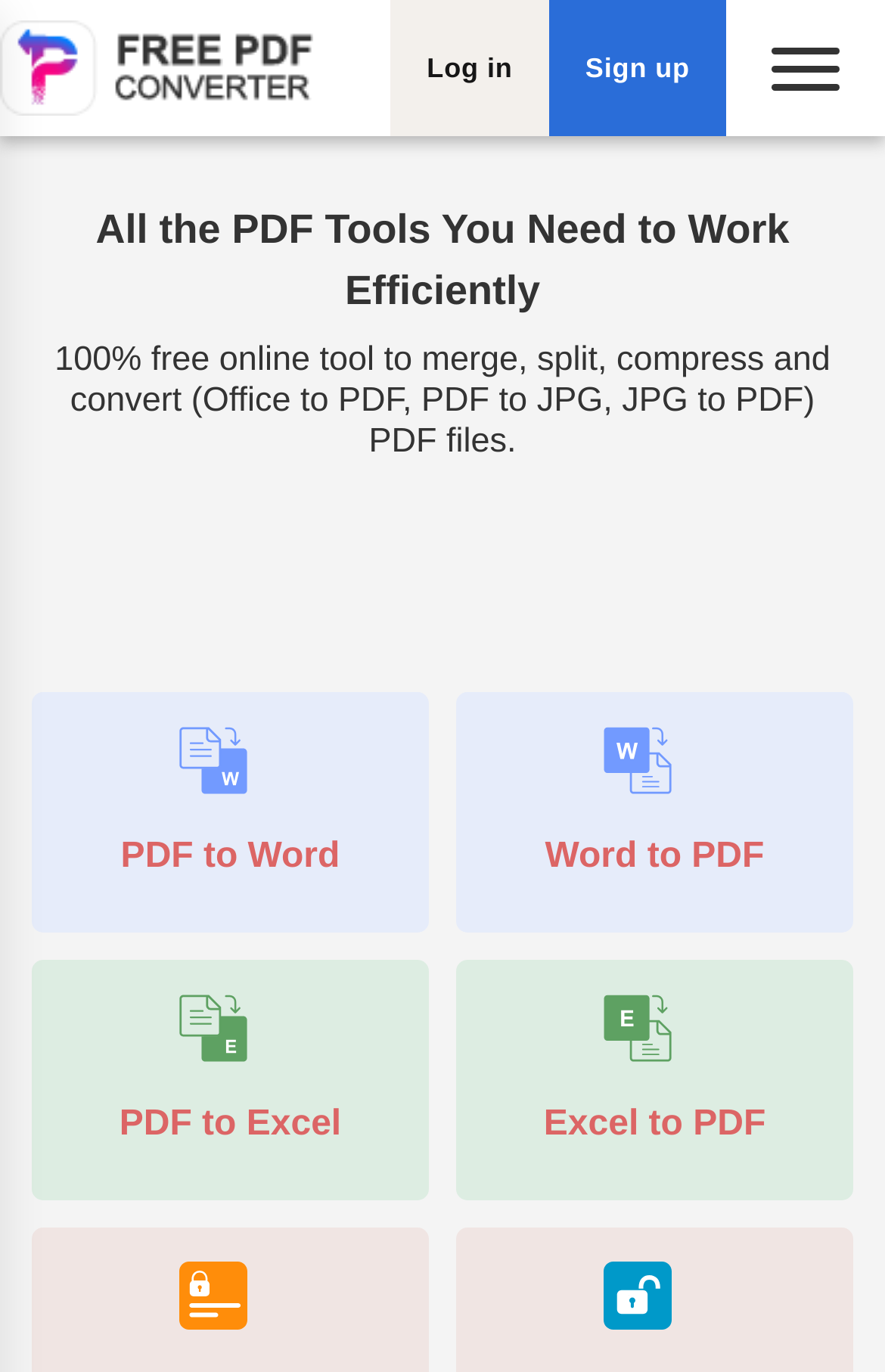What is the purpose of this website?
Answer briefly with a single word or phrase based on the image.

Convert and edit PDF files